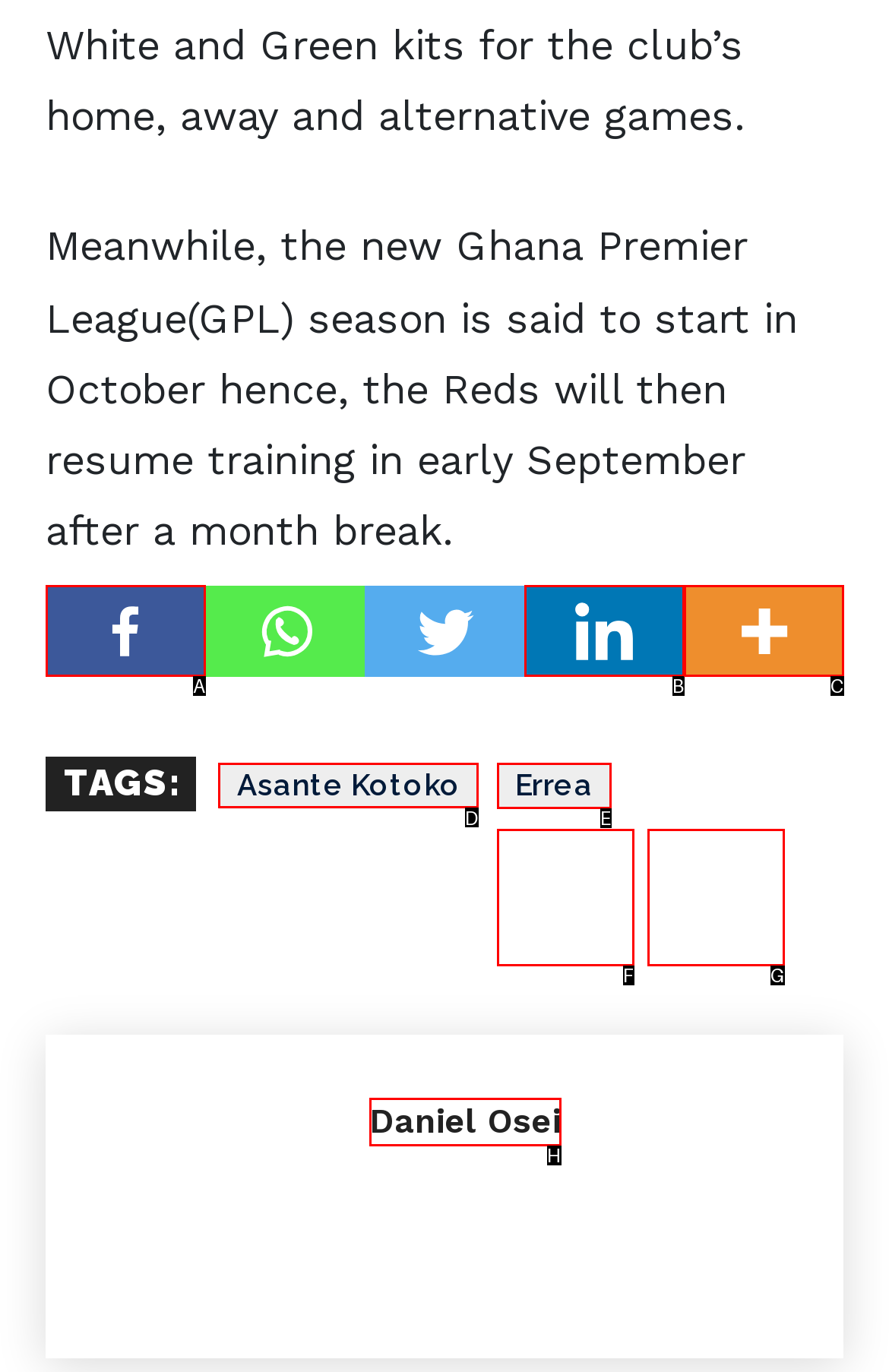Look at the highlighted elements in the screenshot and tell me which letter corresponds to the task: Click on Asante Kotoko.

D